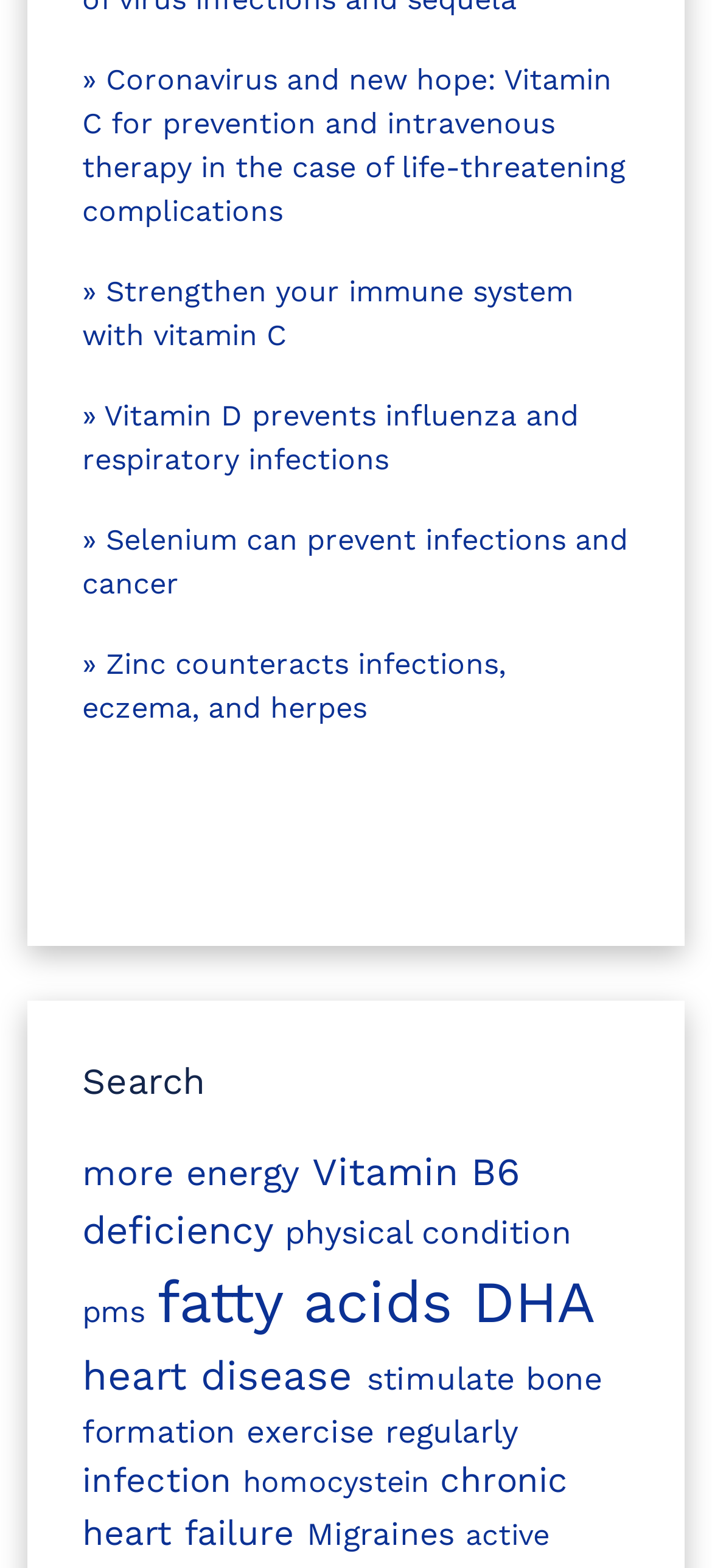Using the details from the image, please elaborate on the following question: What is the topic of the first link?

The first link on the webpage has the text '» Coronavirus and new hope: Vitamin C for prevention and intravenous therapy in the case of life-threatening complications', which suggests that the topic of the link is related to Coronavirus.